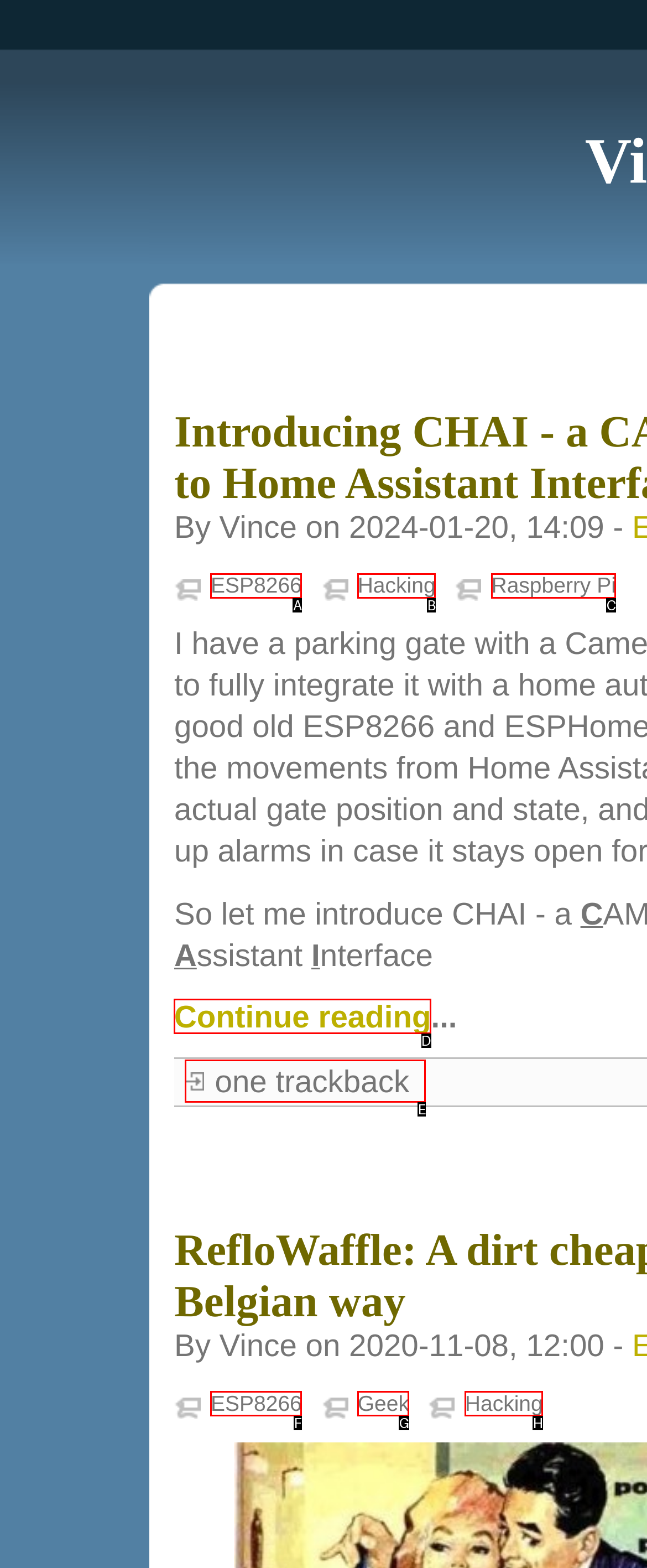Point out the HTML element I should click to achieve the following: View the trackback Reply with the letter of the selected element.

E